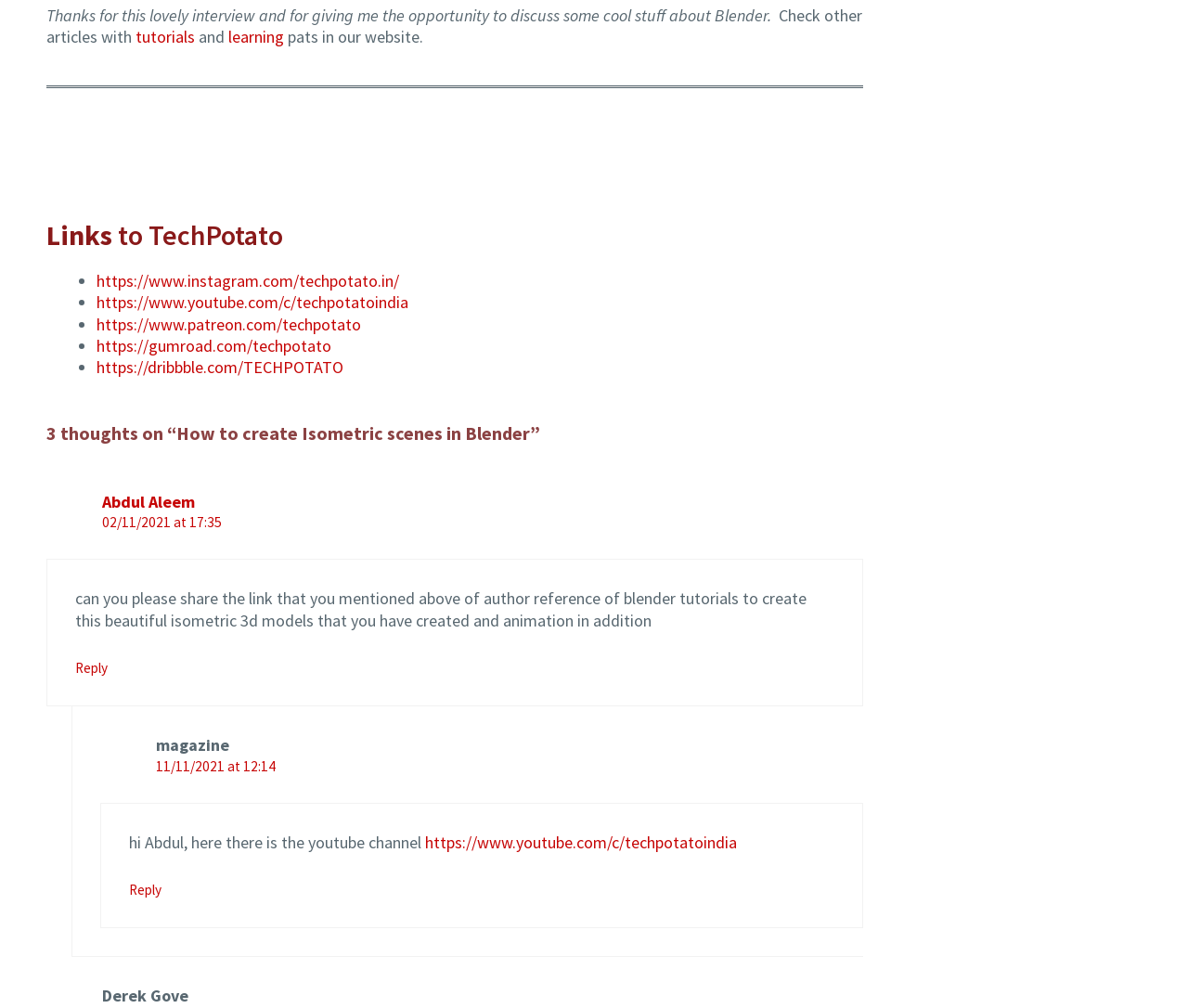Using floating point numbers between 0 and 1, provide the bounding box coordinates in the format (top-left x, top-left y, bottom-right x, bottom-right y). Locate the UI element described here: Abdul Aleem

[0.086, 0.487, 0.164, 0.508]